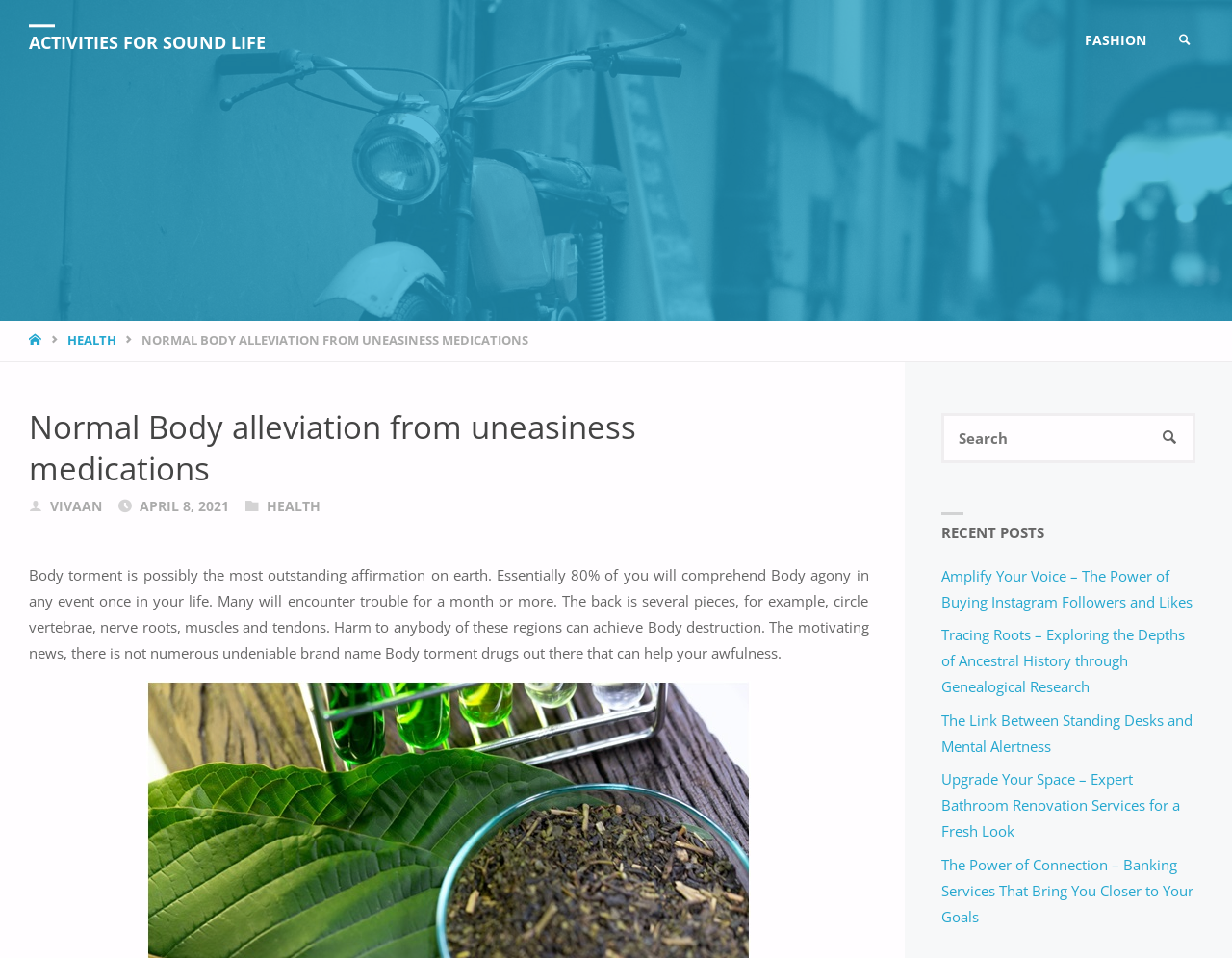Please provide a one-word or short phrase answer to the question:
What is the purpose of the search box?

Search for articles